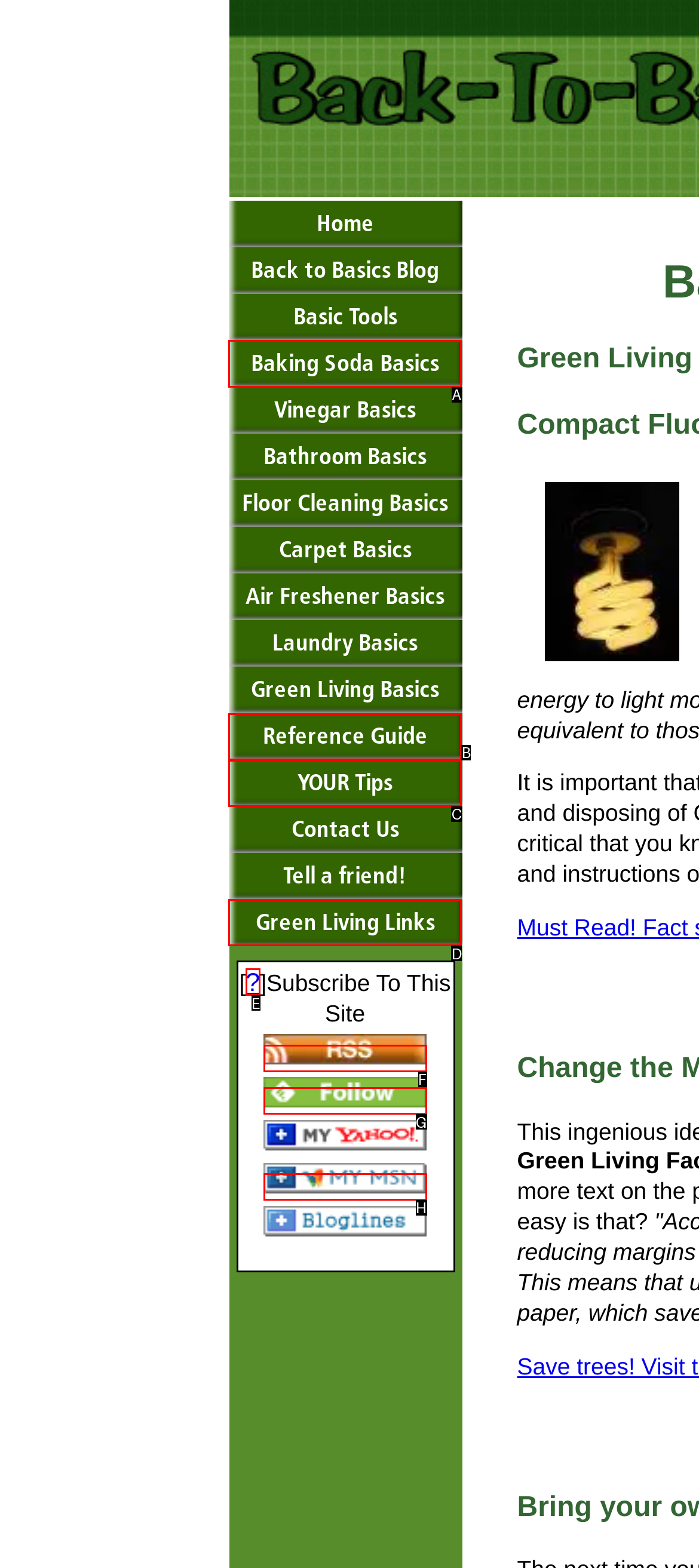Determine the letter of the UI element that you need to click to perform the task: learn about baking soda basics.
Provide your answer with the appropriate option's letter.

A